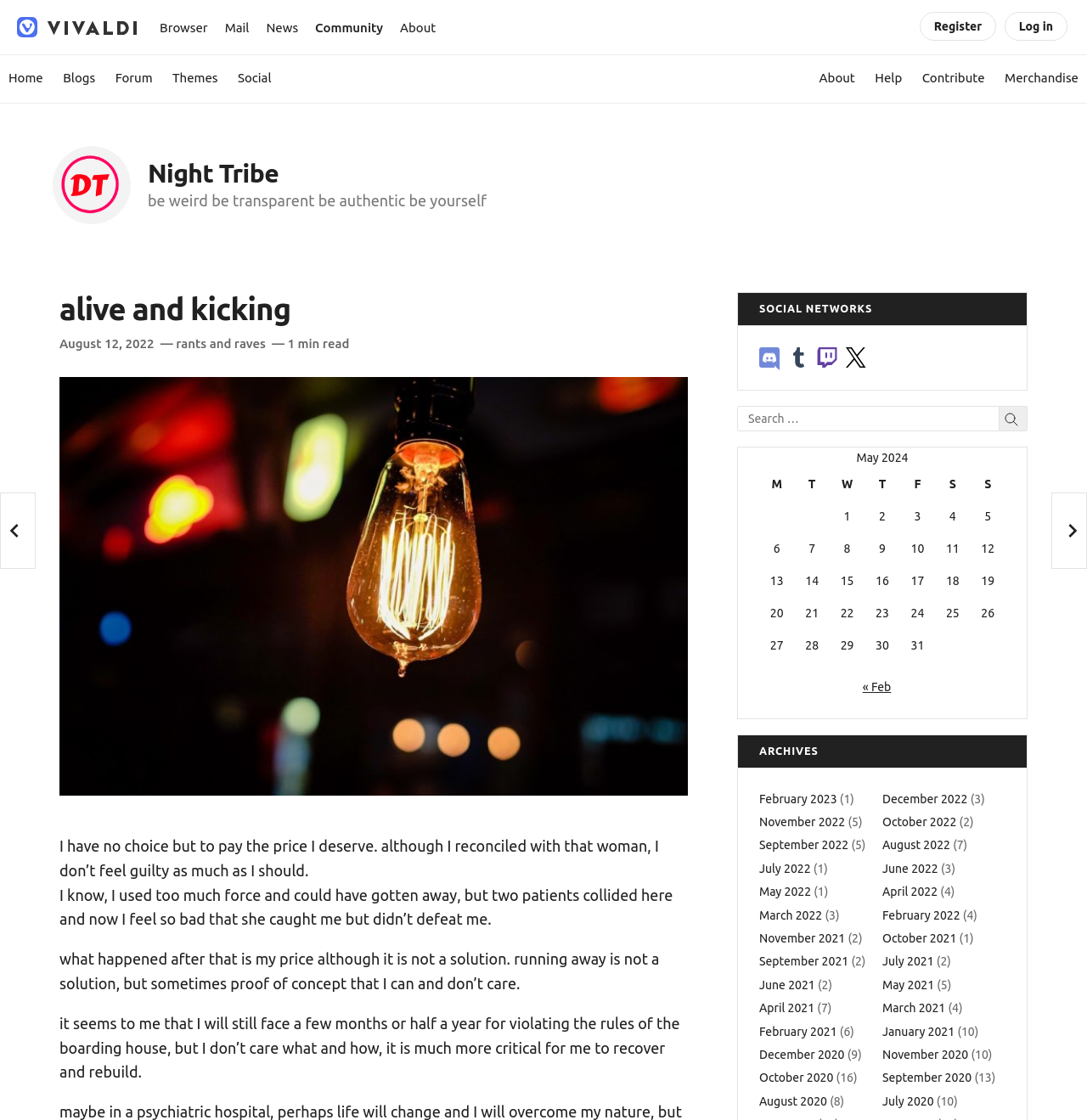Can you look at the image and give a comprehensive answer to the question:
What is the name of the tribe?

The question asks for the name of the tribe, which can be found in the heading element with the text 'Night Tribe'.